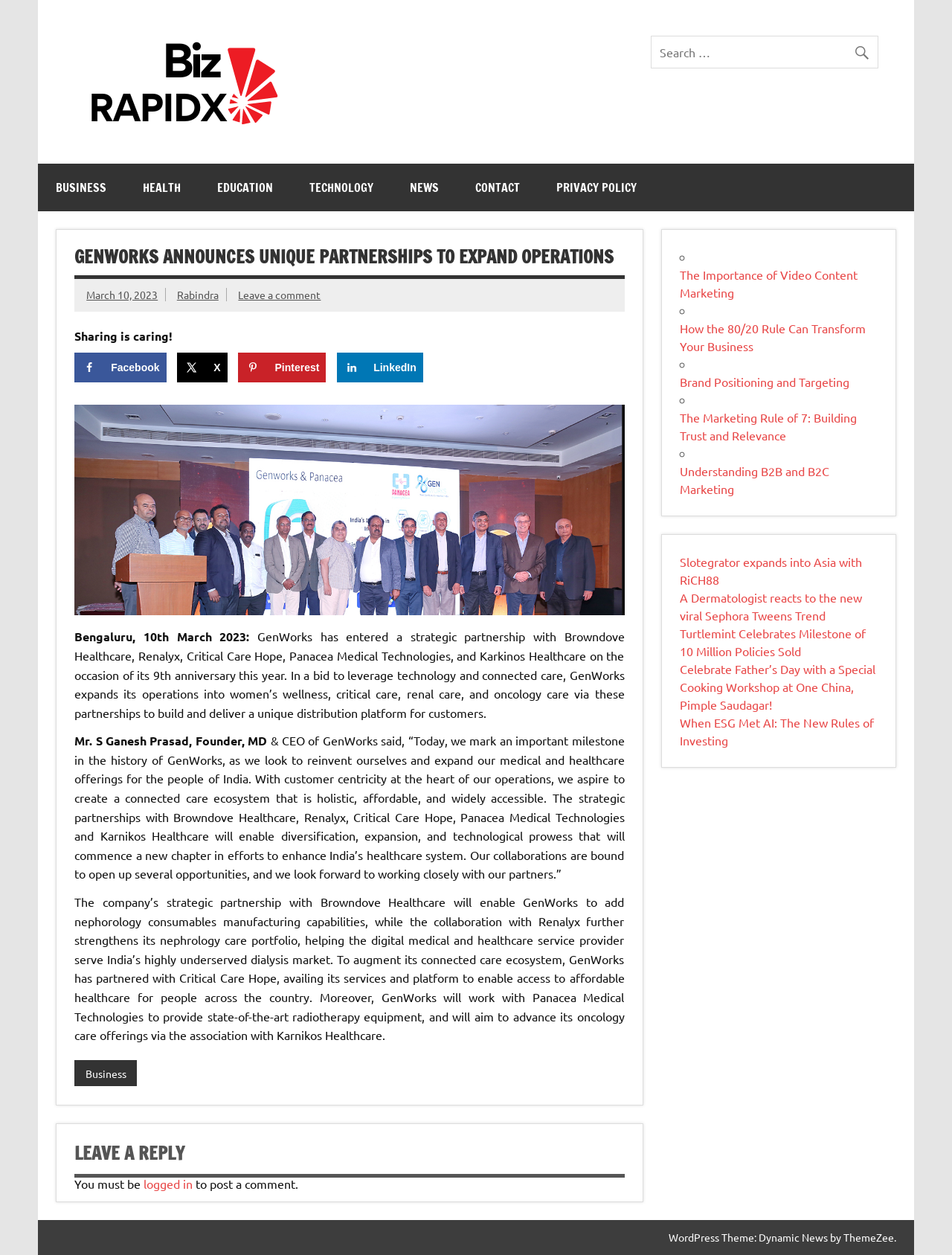Pinpoint the bounding box coordinates of the clickable element to carry out the following instruction: "Click on Biz RapidX logo."

[0.078, 0.027, 0.341, 0.039]